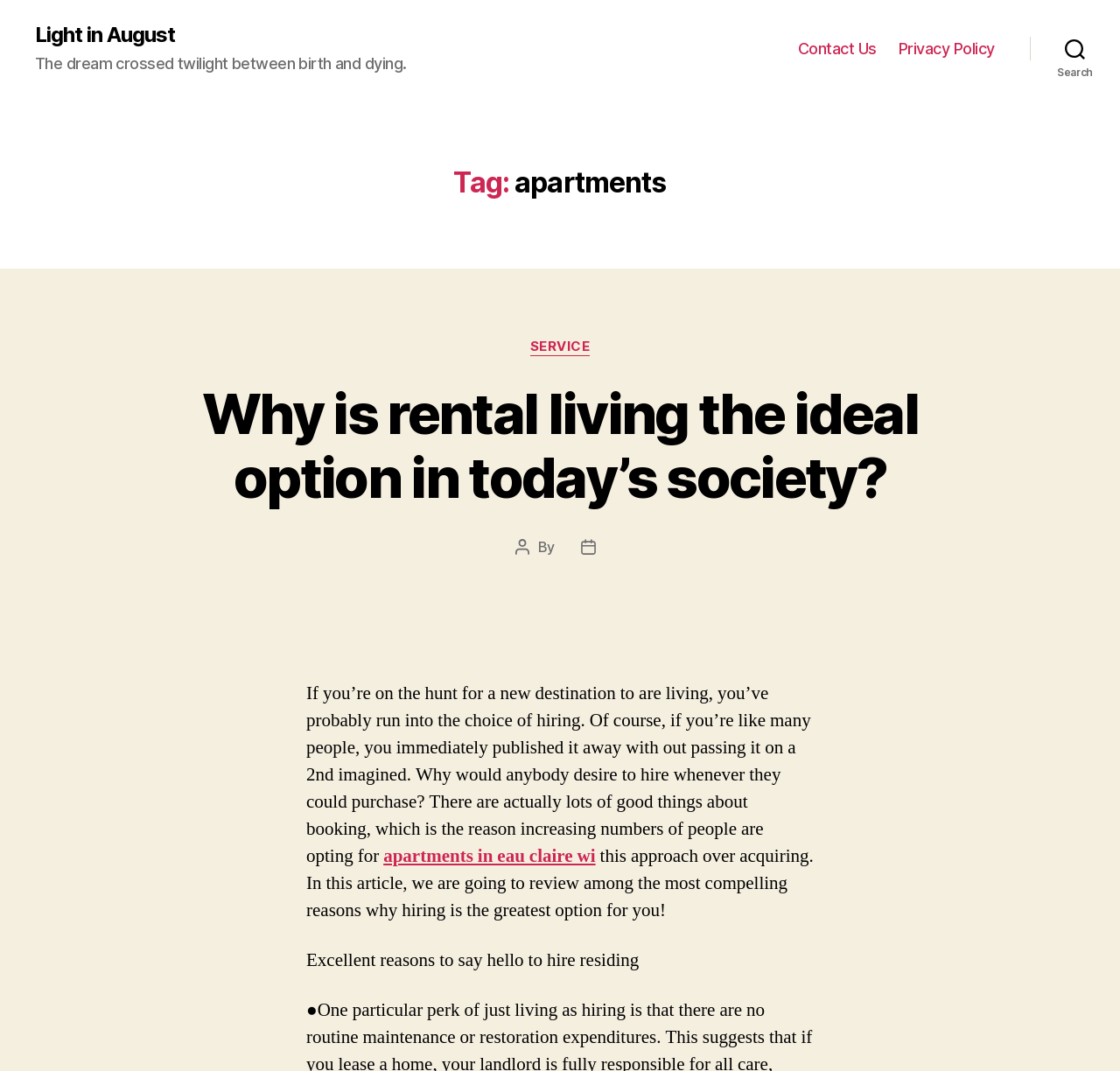What is the category of the post?
From the image, respond with a single word or phrase.

SERVICE